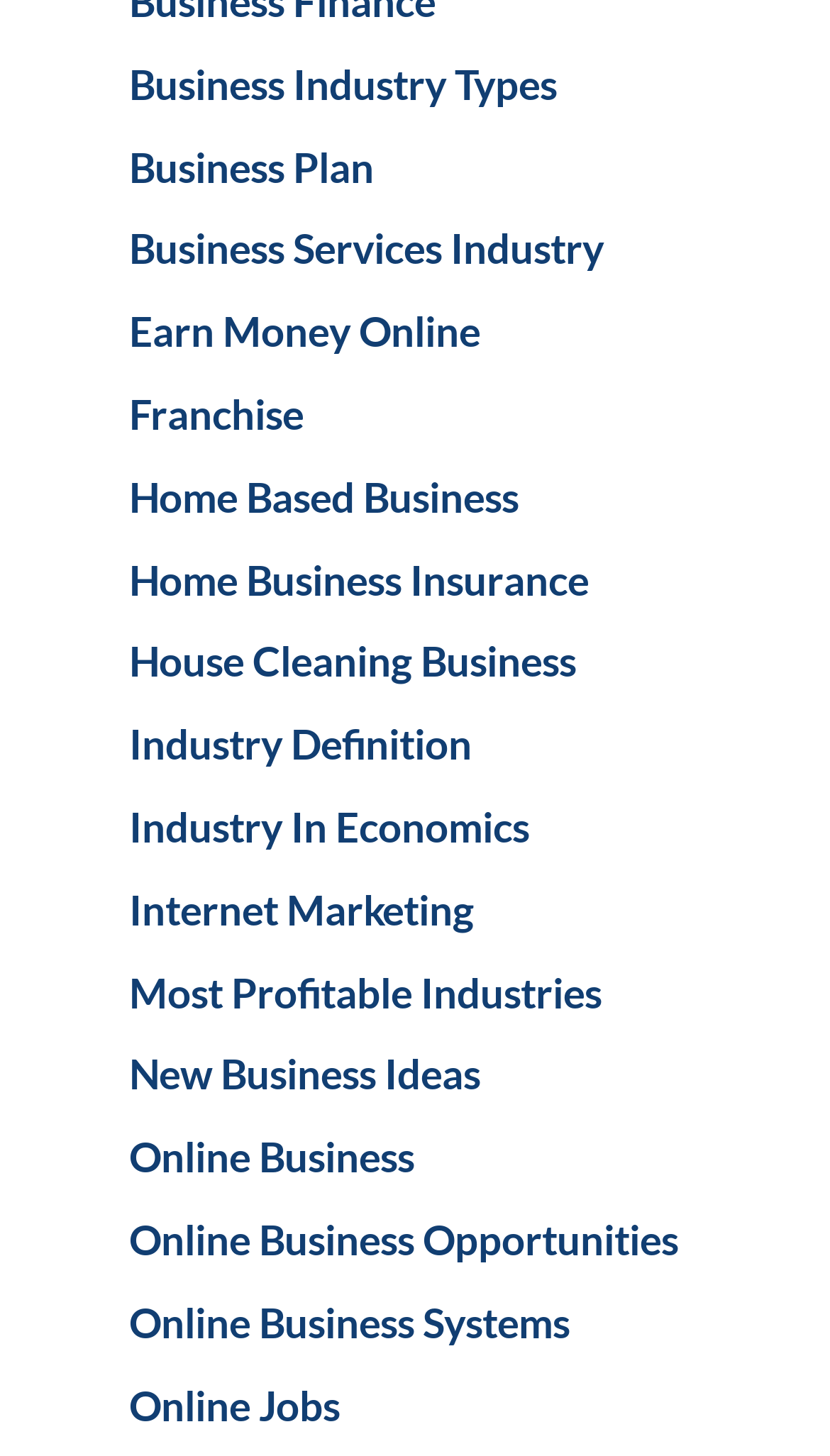Locate the bounding box coordinates of the region to be clicked to comply with the following instruction: "Read the article 'Muscle recruitment pattern of the hamstring muscles in hip extension and knee flexion exercises. Yanagisawa and Fukutani. 2020.'". The coordinates must be four float numbers between 0 and 1, in the form [left, top, right, bottom].

None